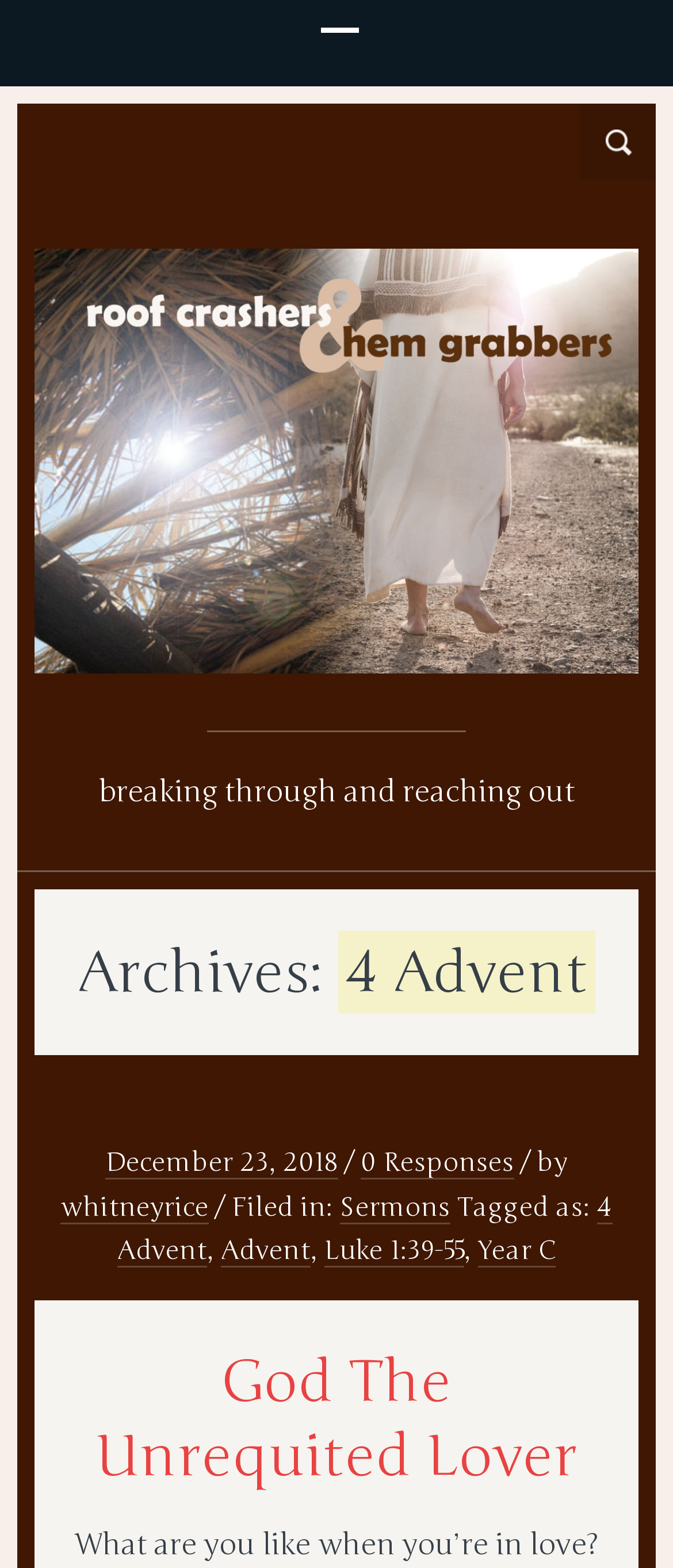Find the bounding box coordinates of the area that needs to be clicked in order to achieve the following instruction: "Open search". The coordinates should be specified as four float numbers between 0 and 1, i.e., [left, top, right, bottom].

[0.862, 0.066, 0.974, 0.115]